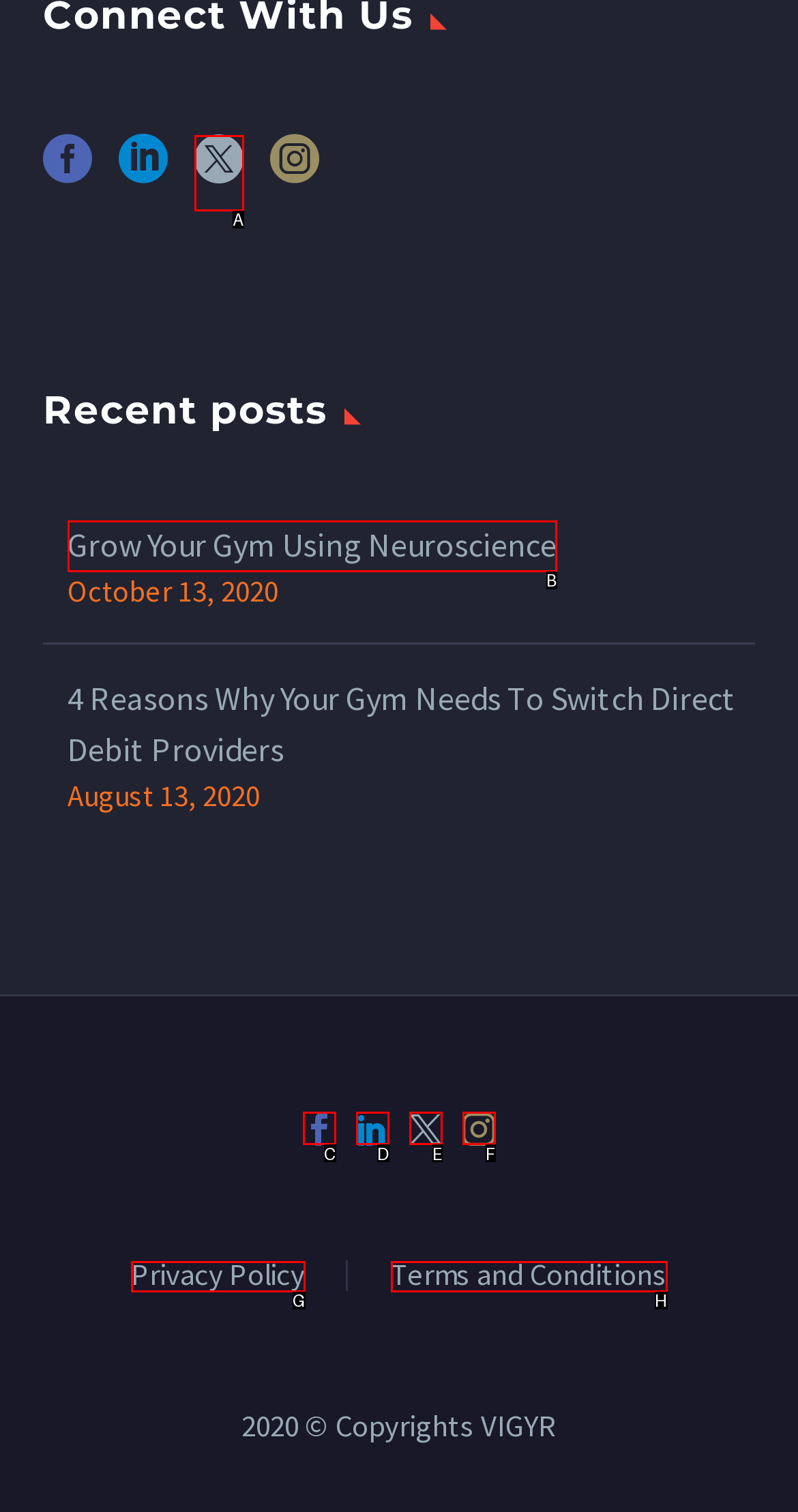Match the option to the description: Grow Your Gym Using Neuroscience
State the letter of the correct option from the available choices.

B